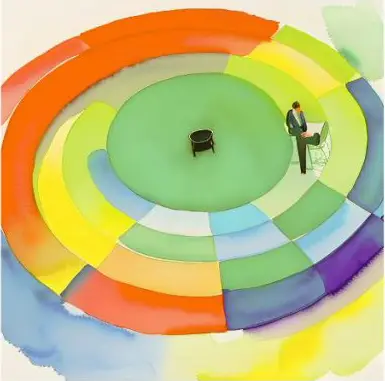What is the figure in the center of the image doing?
Please analyze the image and answer the question with as much detail as possible.

The caption states that the figure is 'standing beside a simple black chair, suggesting a moment of contemplation or decision-making', implying that the figure is in a state of contemplation.